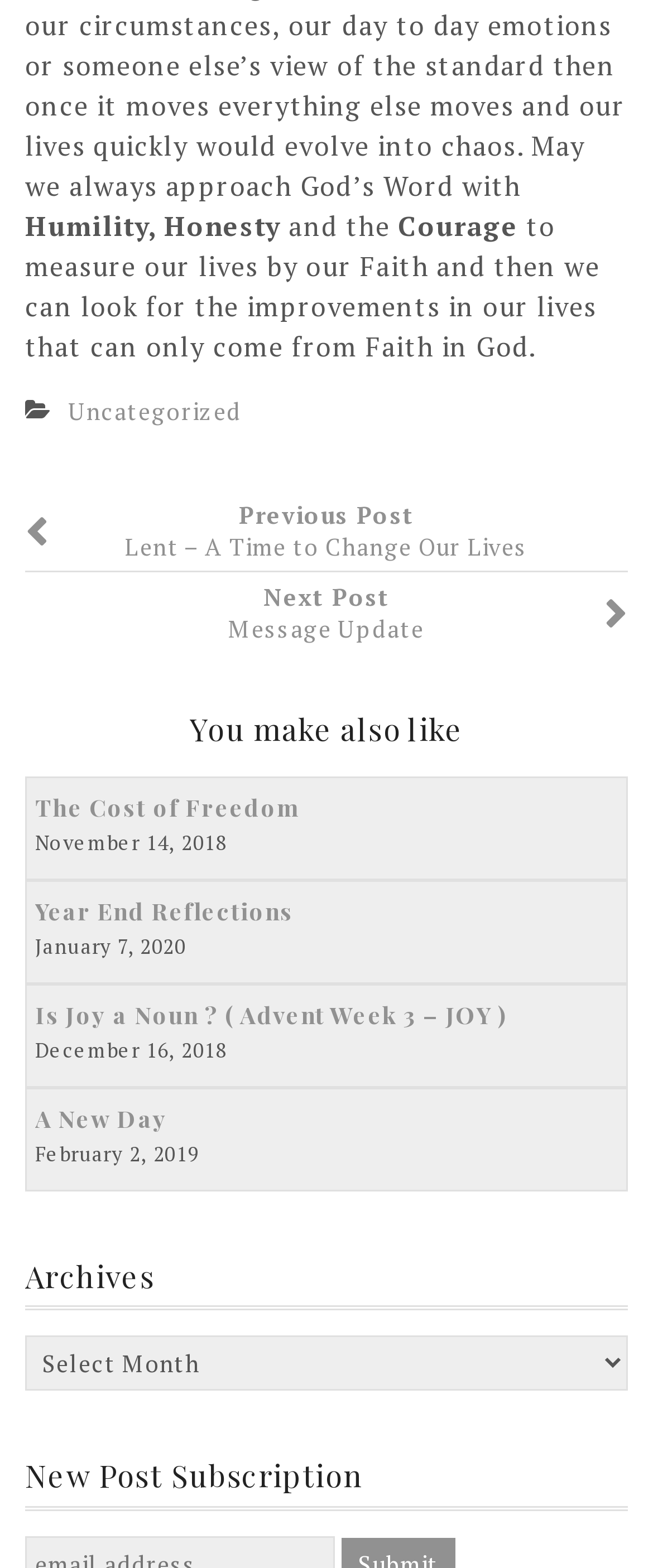Please identify the bounding box coordinates of the element on the webpage that should be clicked to follow this instruction: "Select an option from the 'Archives' dropdown". The bounding box coordinates should be given as four float numbers between 0 and 1, formatted as [left, top, right, bottom].

[0.038, 0.852, 0.962, 0.887]